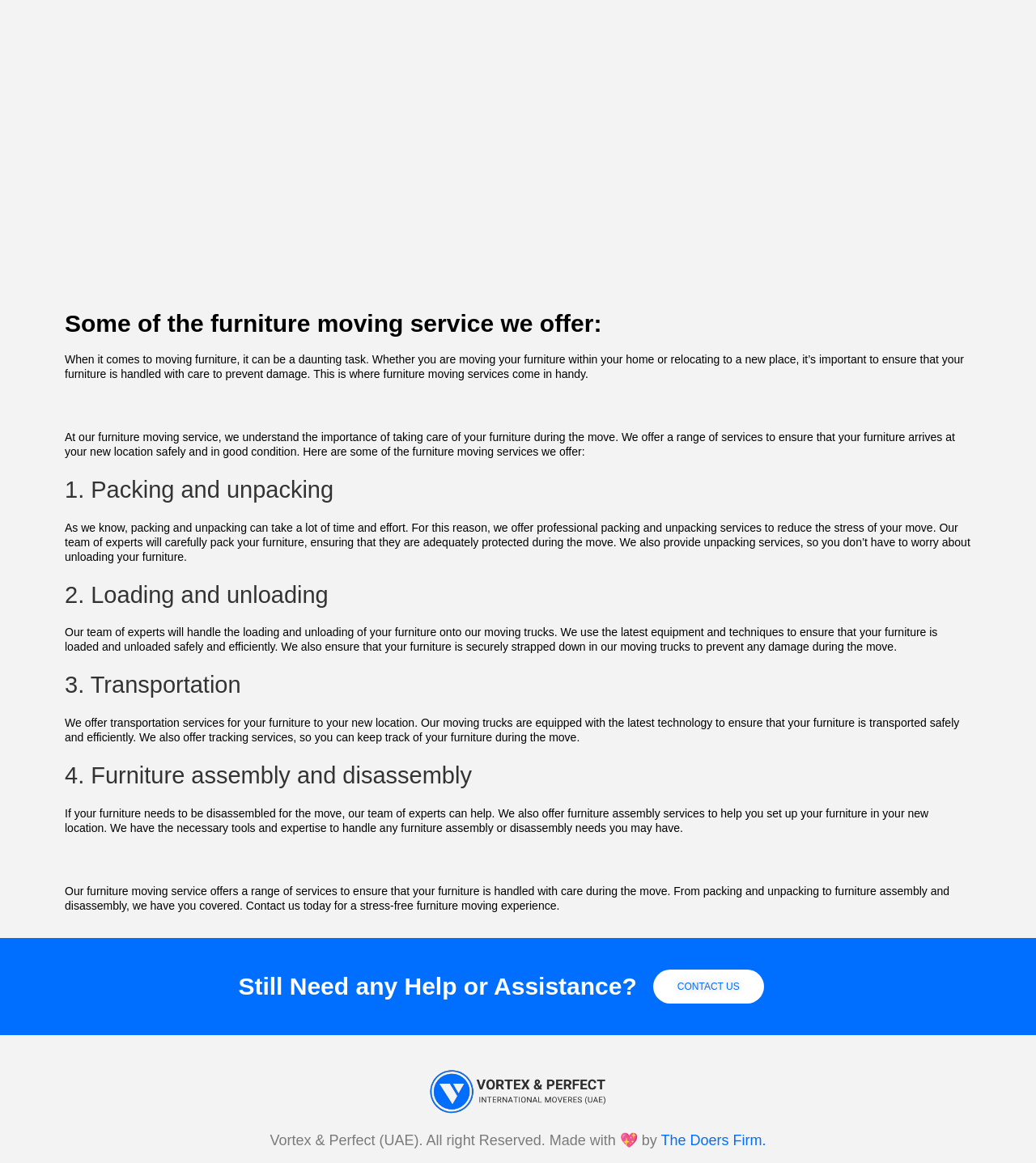Extract the bounding box coordinates for the UI element described by the text: "The Doers Firm.". The coordinates should be in the form of [left, top, right, bottom] with values between 0 and 1.

[0.638, 0.974, 0.739, 0.988]